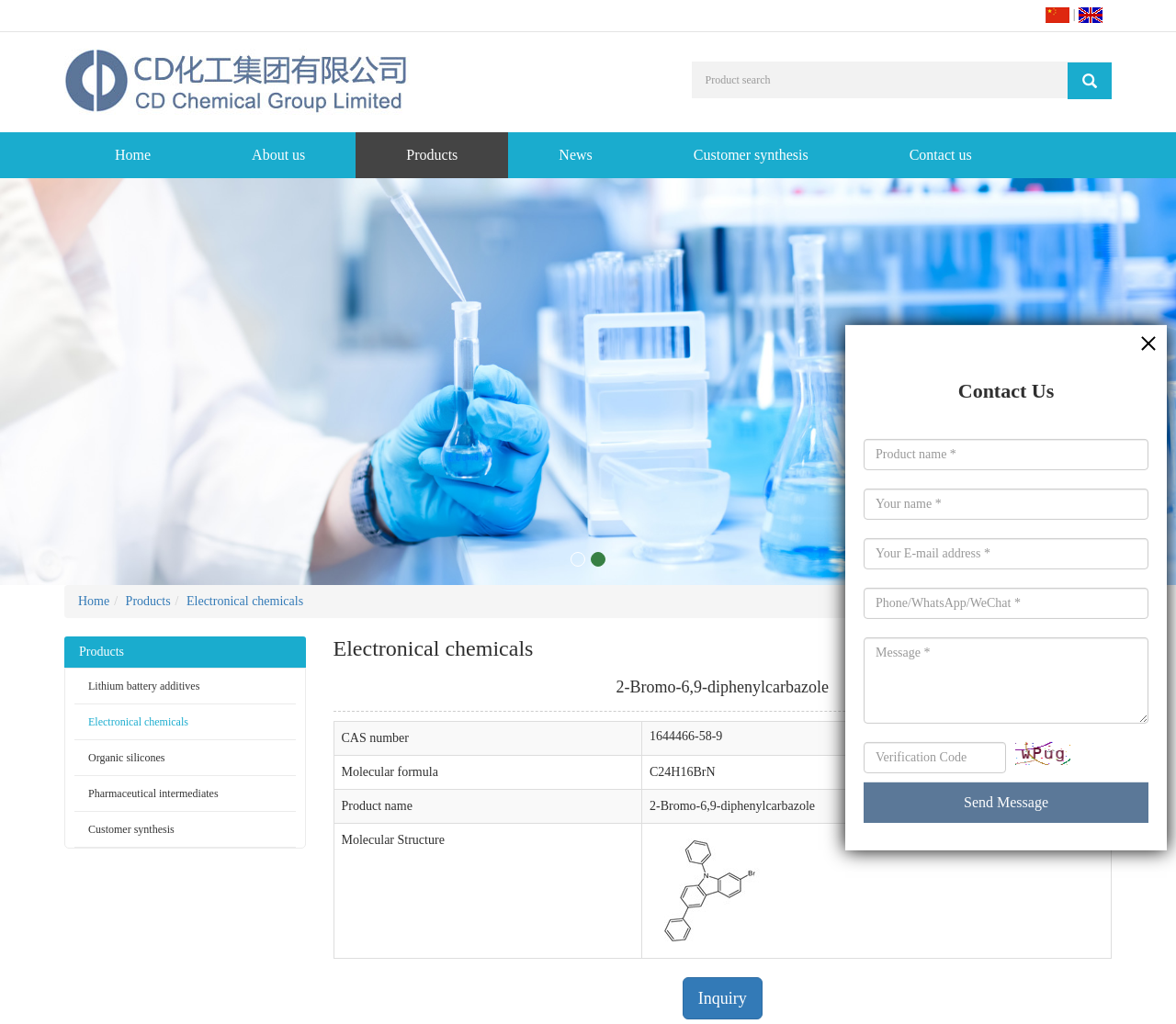Please identify the bounding box coordinates of the region to click in order to complete the given instruction: "Contact us". The coordinates should be four float numbers between 0 and 1, i.e., [left, top, right, bottom].

[0.734, 0.371, 0.977, 0.402]